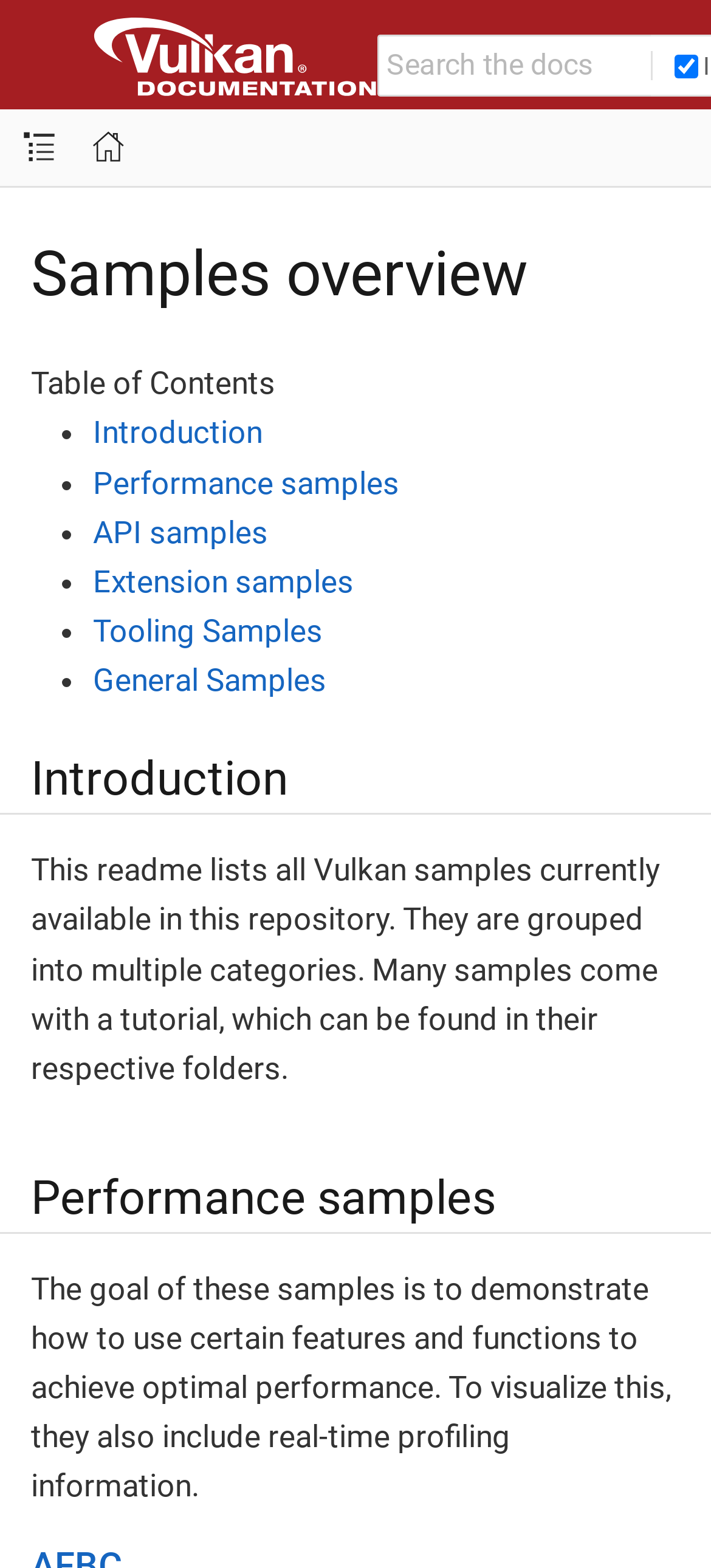Answer the question below in one word or phrase:
What is the logo image on the top left?

Vulkan White Label